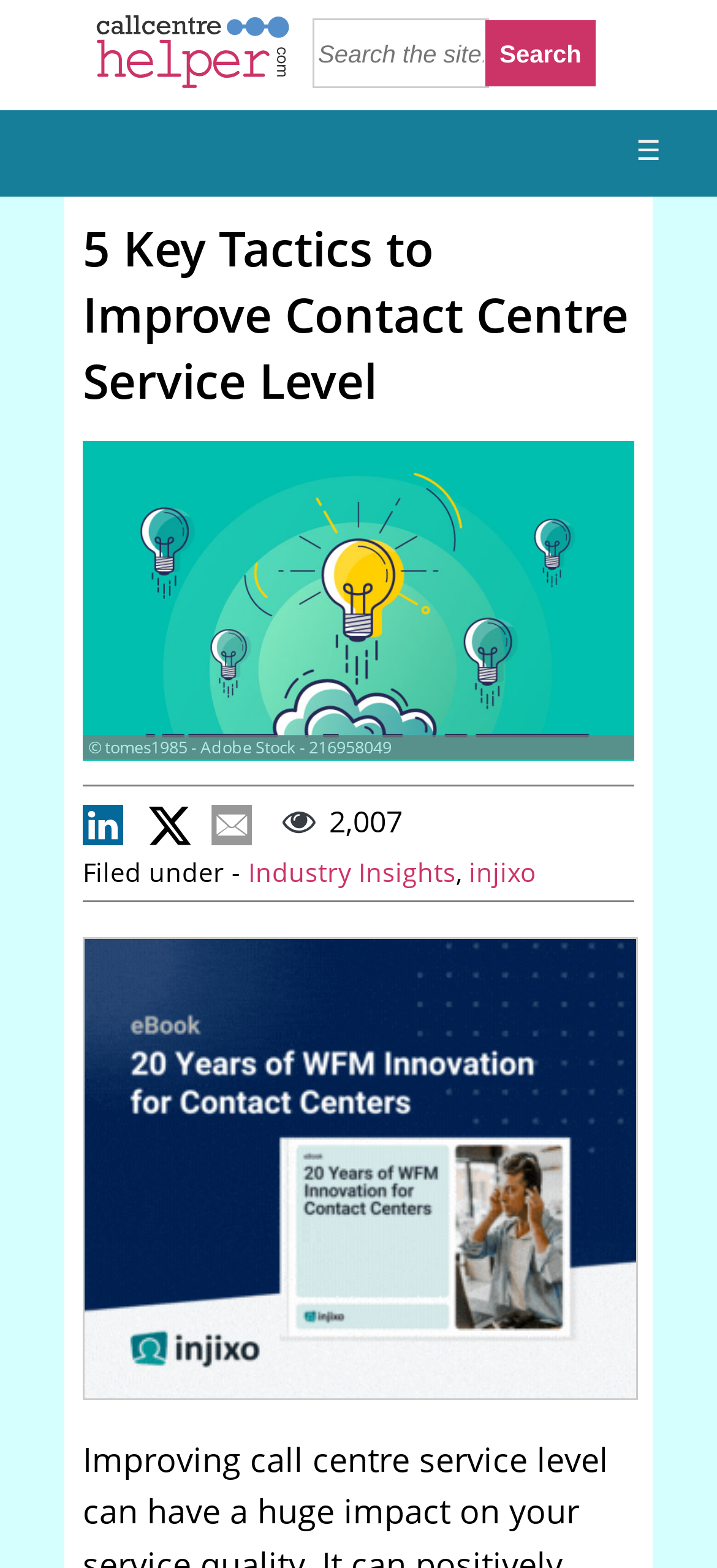How many images are there in the section below the heading?
Look at the image and respond with a single word or a short phrase.

4